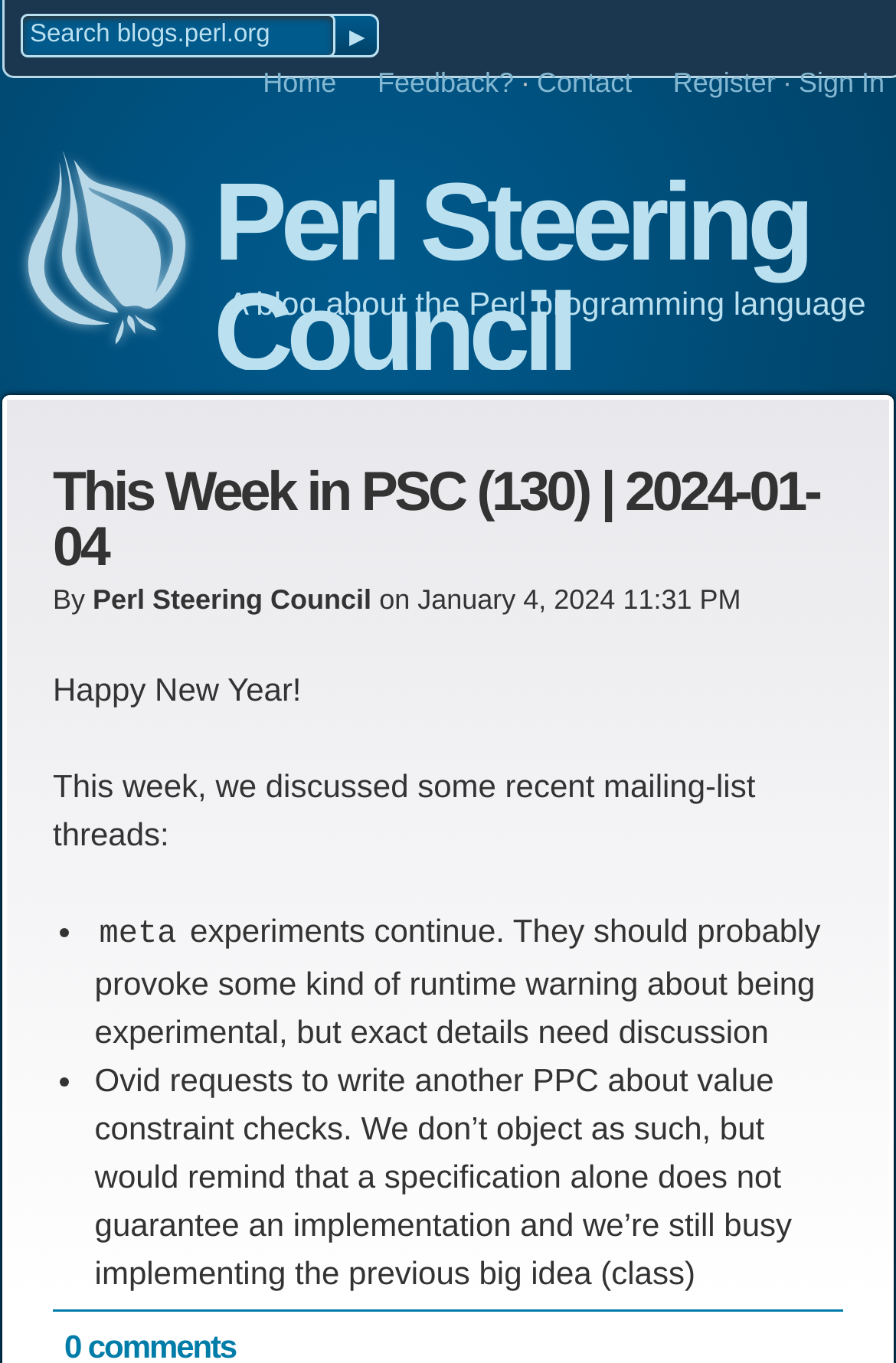Please predict the bounding box coordinates of the element's region where a click is necessary to complete the following instruction: "Contact Perl Steering Council". The coordinates should be represented by four float numbers between 0 and 1, i.e., [left, top, right, bottom].

[0.599, 0.049, 0.705, 0.072]